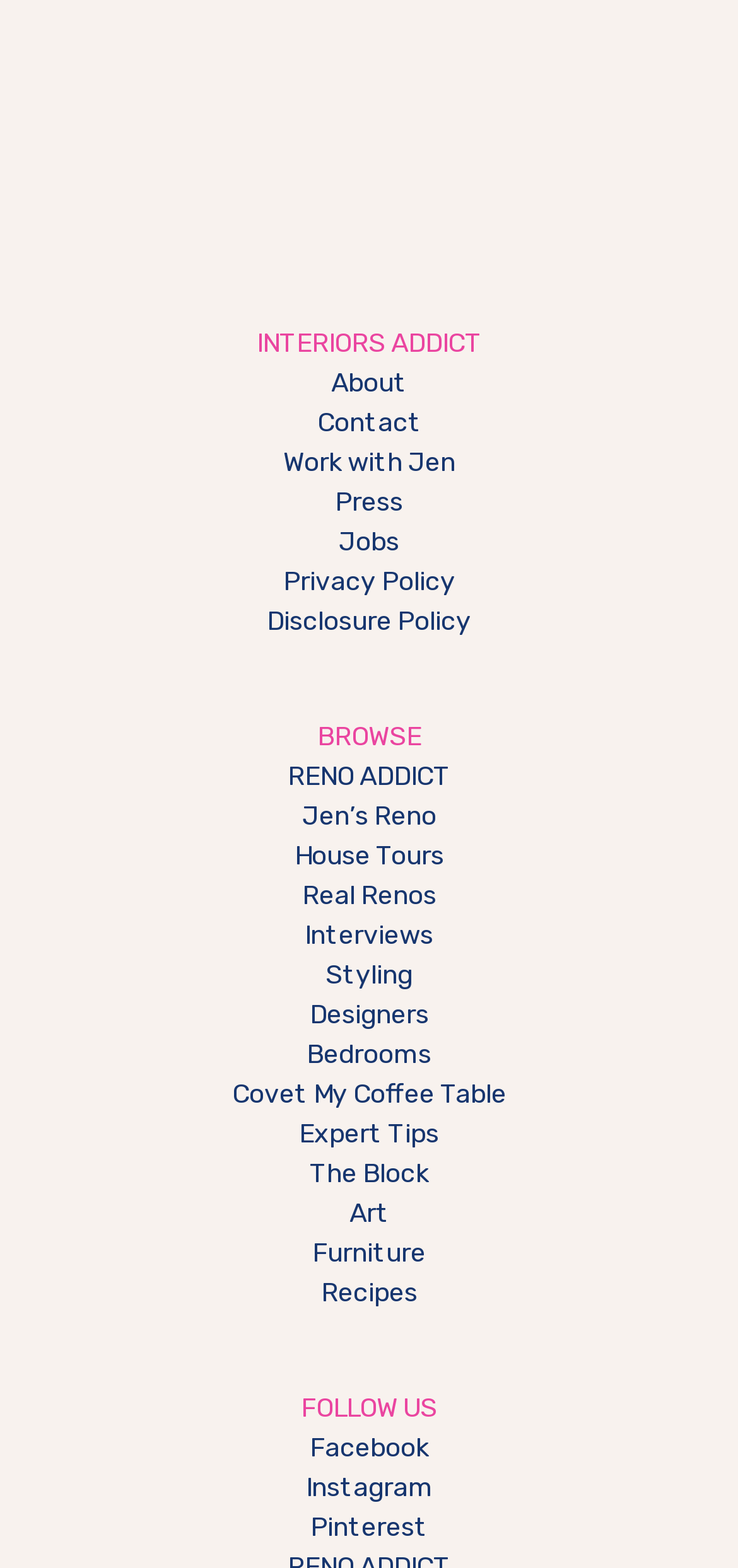Using the image as a reference, answer the following question in as much detail as possible:
What type of content can users expect to find on this website?

By examining the various links and categories on the website, it appears that users can expect to find content related to interior design, renovation, styling, and other related topics.